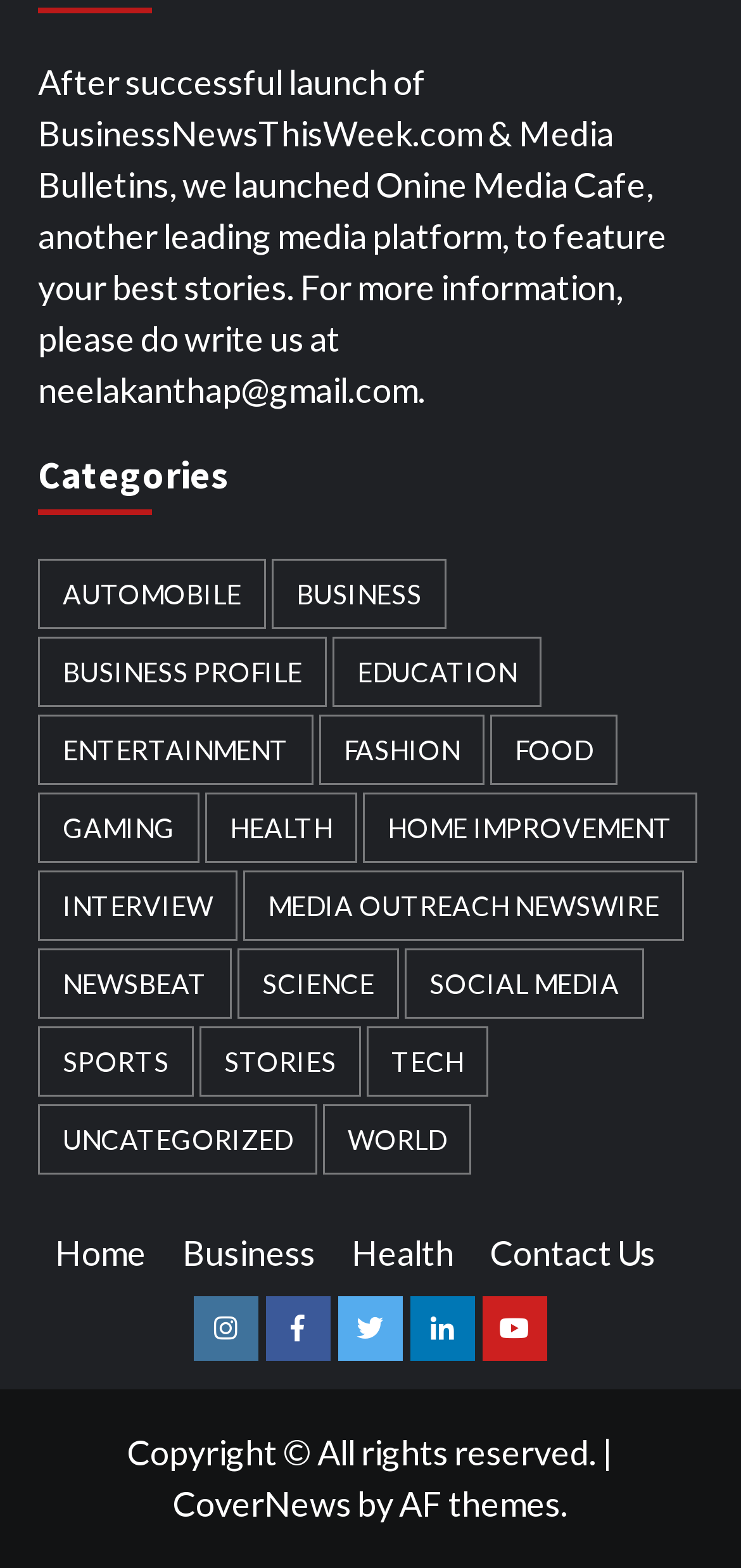Can you determine the bounding box coordinates of the area that needs to be clicked to fulfill the following instruction: "Follow on Instagram"?

[0.26, 0.827, 0.347, 0.868]